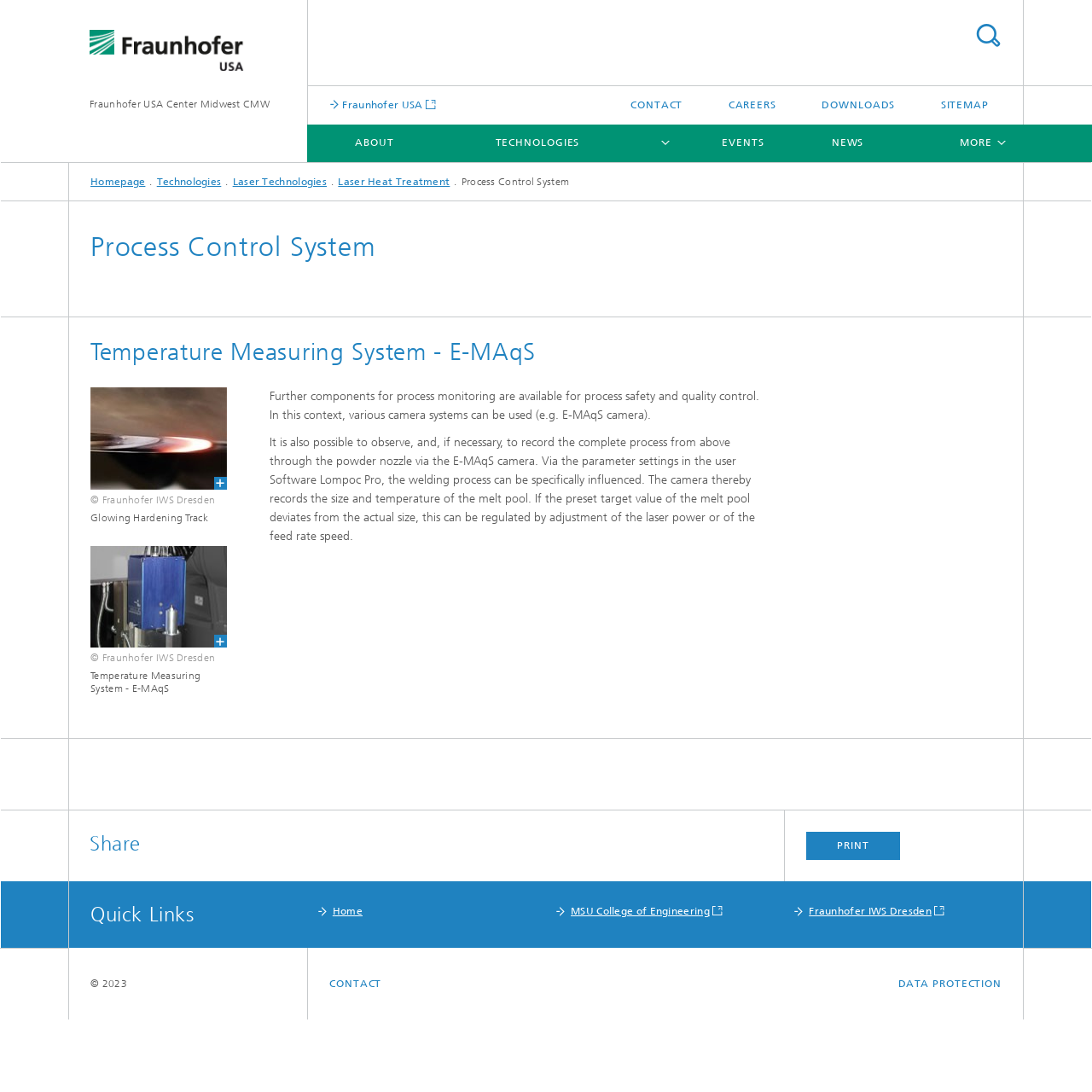Please examine the image and answer the question with a detailed explanation:
How many figures are there in the article section?

I found the answer by looking at the article section, where I saw two figures, one with a link 'Glowing Hardening Track' and another with a link 'Temperature Measuring System - E-MAqS'.